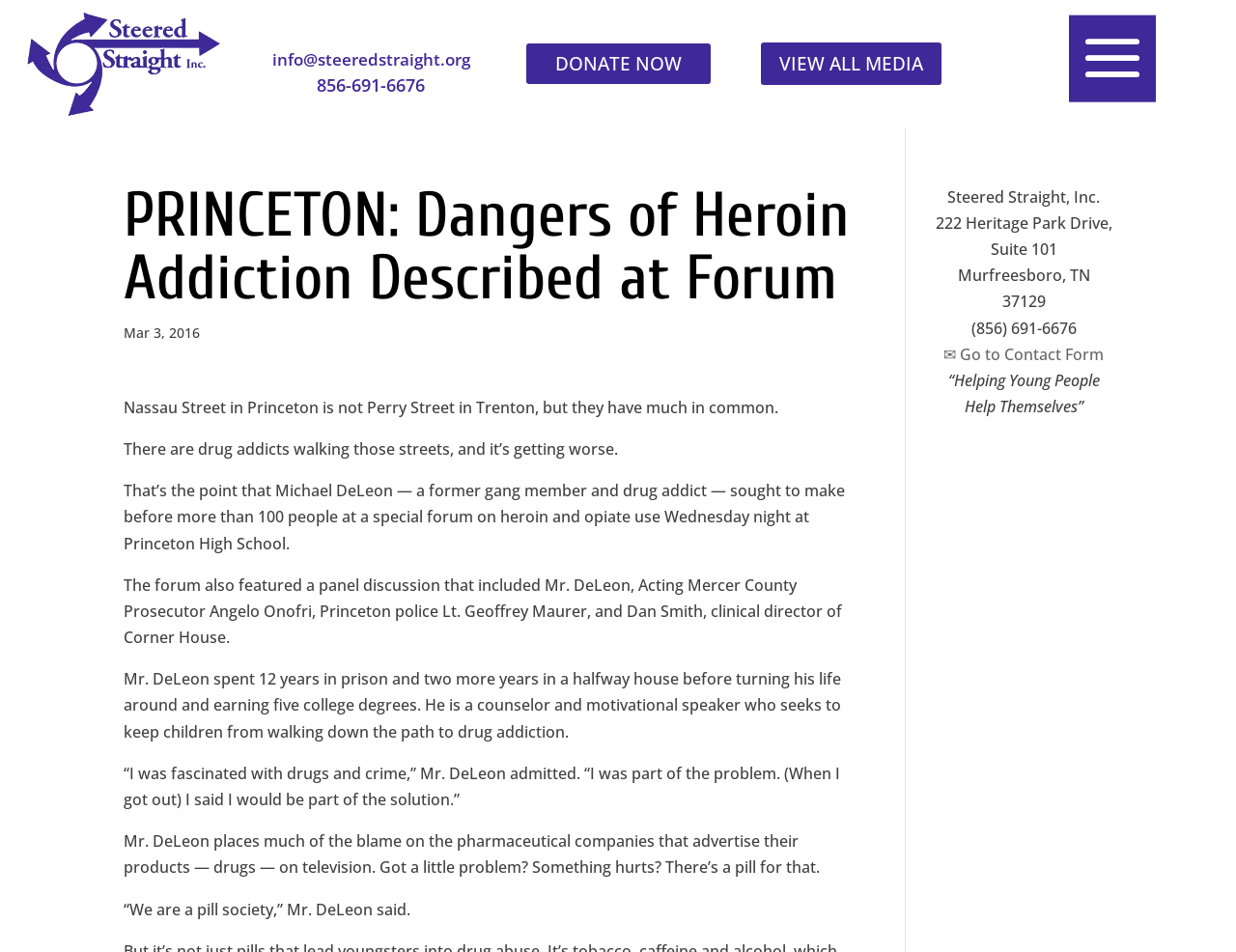Illustrate the webpage thoroughly, mentioning all important details.

The webpage appears to be an article or news page about a forum discussing the dangers of heroin addiction, specifically in Princeton. At the top, there is a logo and a link to "Steered Straight" on the left, accompanied by an image with the same name. Below this, there are two links: "info@steeredstraight.org" and "856-691-6676", which seem to be contact information.

On the right side, there are two prominent links: "DONATE NOW" and "VIEW ALL MEDIA". Below these links, the main content of the page begins. The title of the article, "PRINCETON: Dangers of Heroin Addiction Described at Forum", is displayed in a heading. The article is dated "Mar 3, 2016".

The article itself is divided into several paragraphs, which describe a forum held at Princeton High School, featuring a panel discussion with experts, including a former gang member and drug addict, Michael DeLeon. The paragraphs detail DeLeon's personal story, his experiences, and his views on the root causes of drug addiction.

At the bottom of the page, there is a section with contact information, including the address, phone number, and a link to a contact form. The organization's name, "Steered Straight, Inc.", and its motto, "Helping Young People Help Themselves", are also displayed.